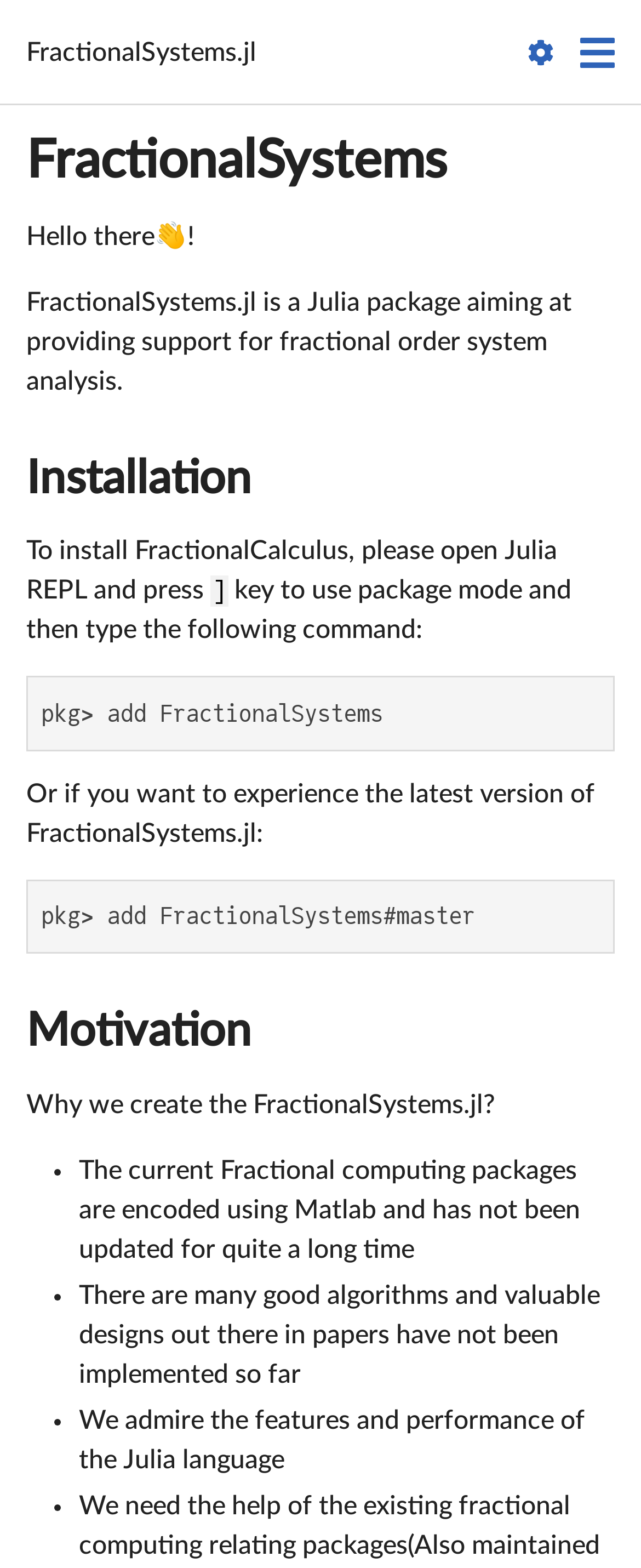What is the alternative installation method?
From the screenshot, provide a brief answer in one word or phrase.

Use master branch